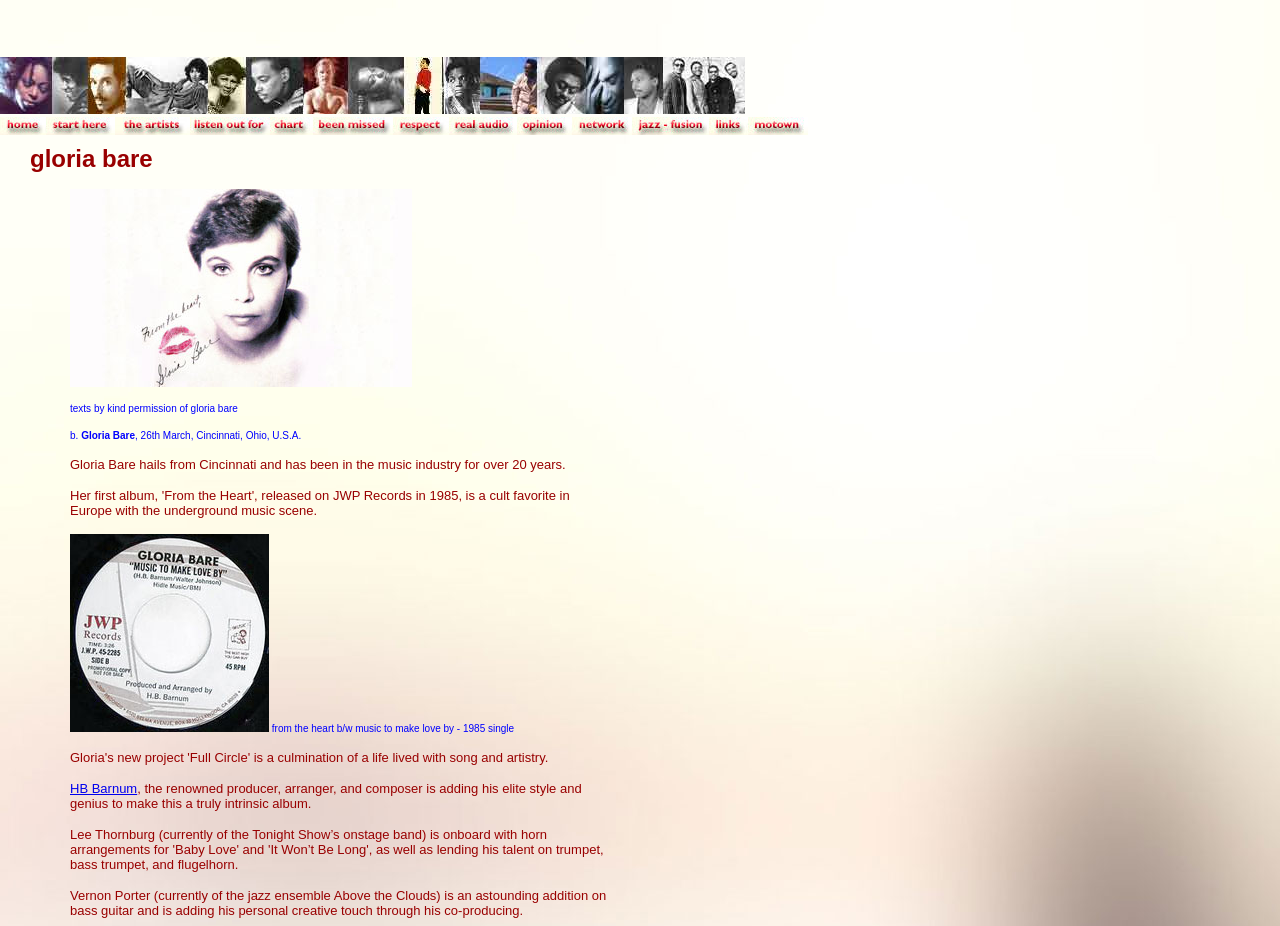Identify the bounding box coordinates for the region to click in order to carry out this instruction: "explore Jazz & Fusion link". Provide the coordinates using four float numbers between 0 and 1, formatted as [left, top, right, bottom].

[0.494, 0.131, 0.554, 0.149]